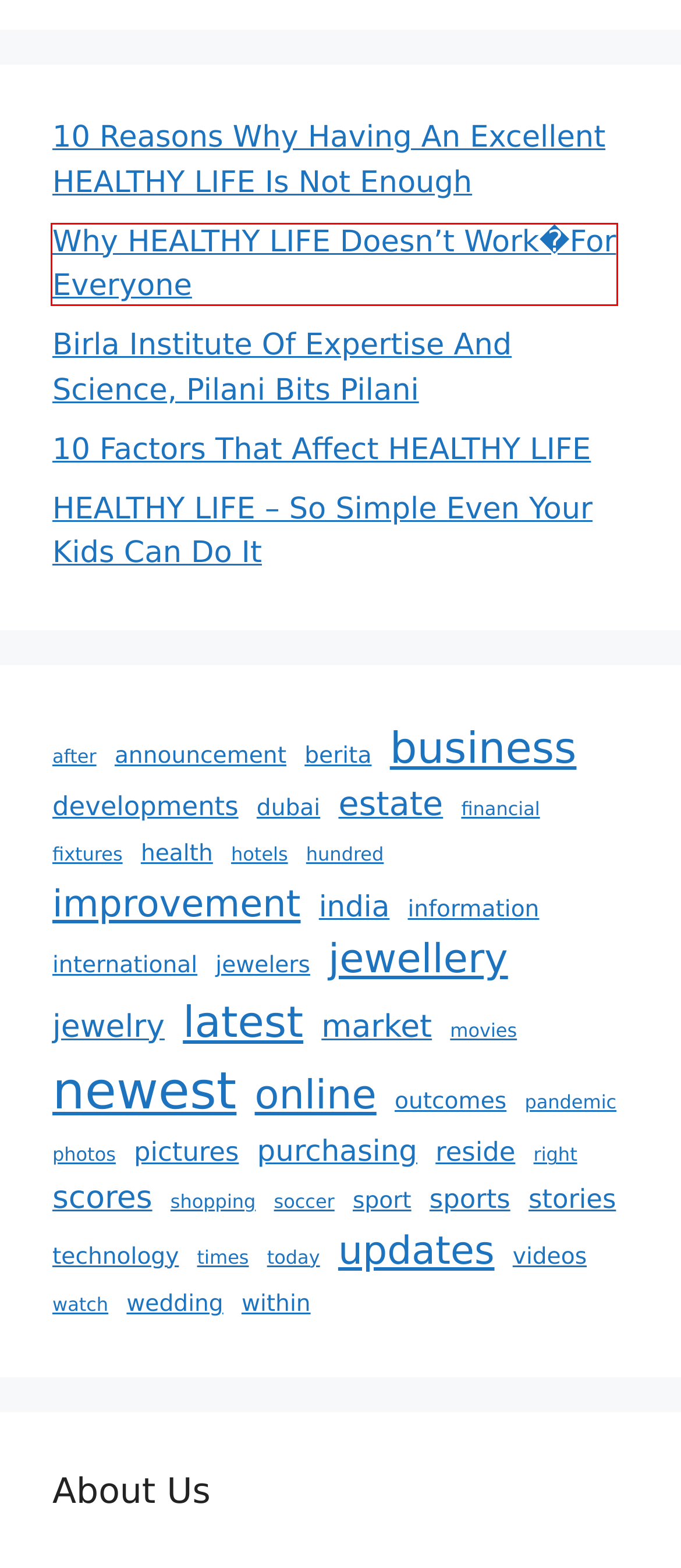You are given a screenshot of a webpage within which there is a red rectangle bounding box. Please choose the best webpage description that matches the new webpage after clicking the selected element in the bounding box. Here are the options:
A. estate - OCBD
B. latest - OCBD
C. sport - OCBD
D. videos - OCBD
E. Why HEALTHY LIFE Doesn't Work�For Everyone - OCBD
F. Hair growth kit | Best hair care regrowth combo kit for men and women | LKN
G. updates - OCBD
H. stories - OCBD

E